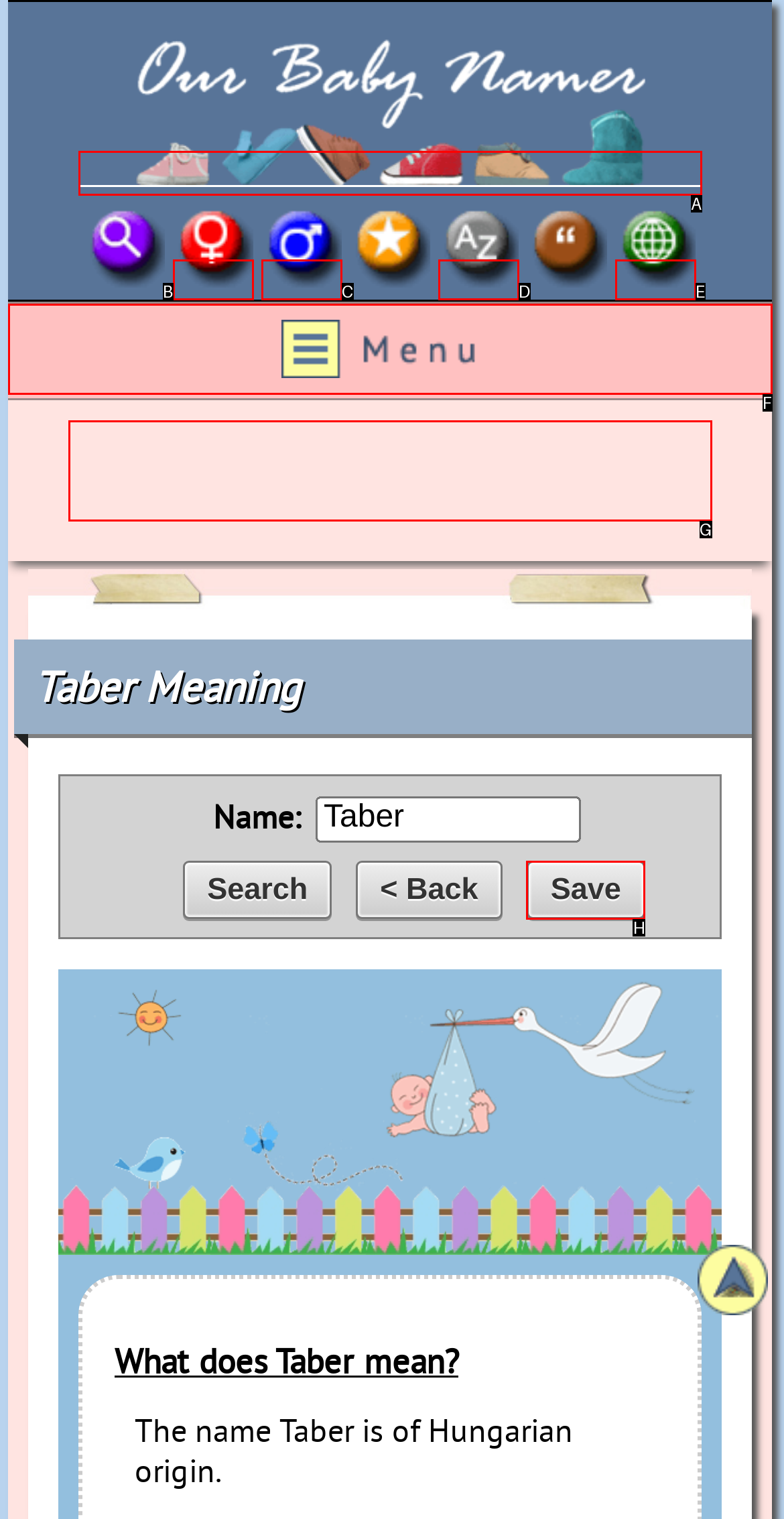Select the option that matches this description: aria-label="Advertisement" name="aswift_0" title="Advertisement"
Answer by giving the letter of the chosen option.

G